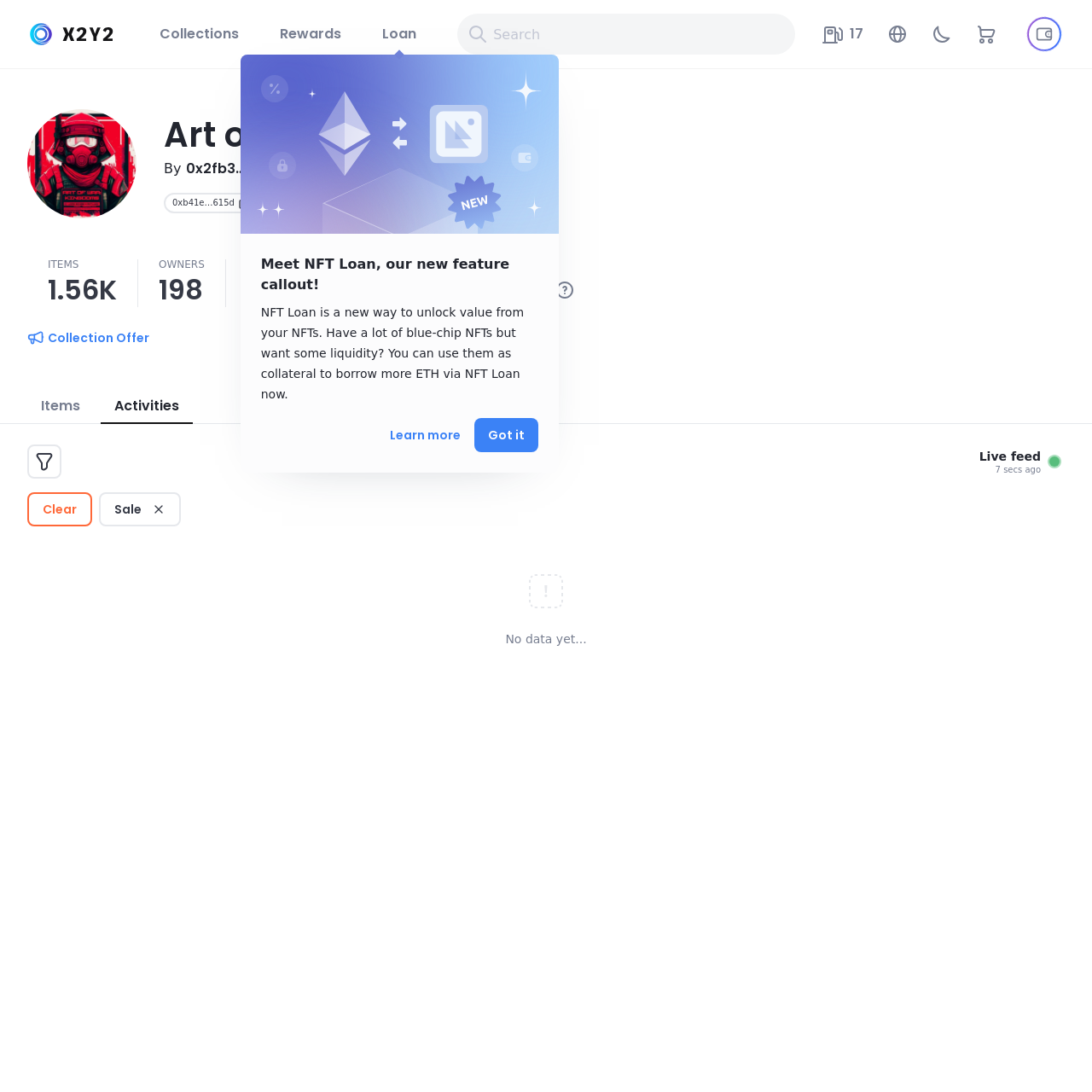Create a detailed summary of all the visual and textual information on the webpage.

The webpage is about Art of War: Kingdoms activities on X2Y2. At the top left, there is a logo image and a link to the homepage. Below it, there are four links: Collections, Rewards, Loan, and a search textbox. 

To the right of the search textbox, there are several buttons, including a disabled button with the number 17, a language selection button with the text "EN・USD", a dark mode toggle button, a shopping cart button, and a user menu button. Each of these buttons has an accompanying image.

Below these buttons, there is a heading that reads "Art of War: Kingdoms" followed by a description "By 0x2fb3…7368". There is also a button to copy the description to the clipboard. 

On the same line, there are links to Twitter, Discord, Website, and Etherscan, each with an accompanying image. Next to these links, there is a "Like" button with an image.

Below this section, there are several static text elements displaying information about the items, owners, volume, and floor price. 

To the right of these text elements, there is an image and a button labeled "Collection Offer". Below it, there is a tab list with two tabs: "Items" and "Activities", with the "Activities" tab selected. 

Below the tab list, there is a button labeled "Filters" with an accompanying image. Next to it, there is a live feed section with a static text element displaying the time of the last update.

Further down, there are two buttons labeled "Clear" and "Sale", with the "Sale" button having an accompanying image. Below these buttons, there is an image and a static text element displaying the message "No data yet...".

Finally, there is a tooltip with a callout about NFT Loan, a new feature that allows users to unlock value from their NFTs. The tooltip includes a link to learn more and a button to dismiss it.